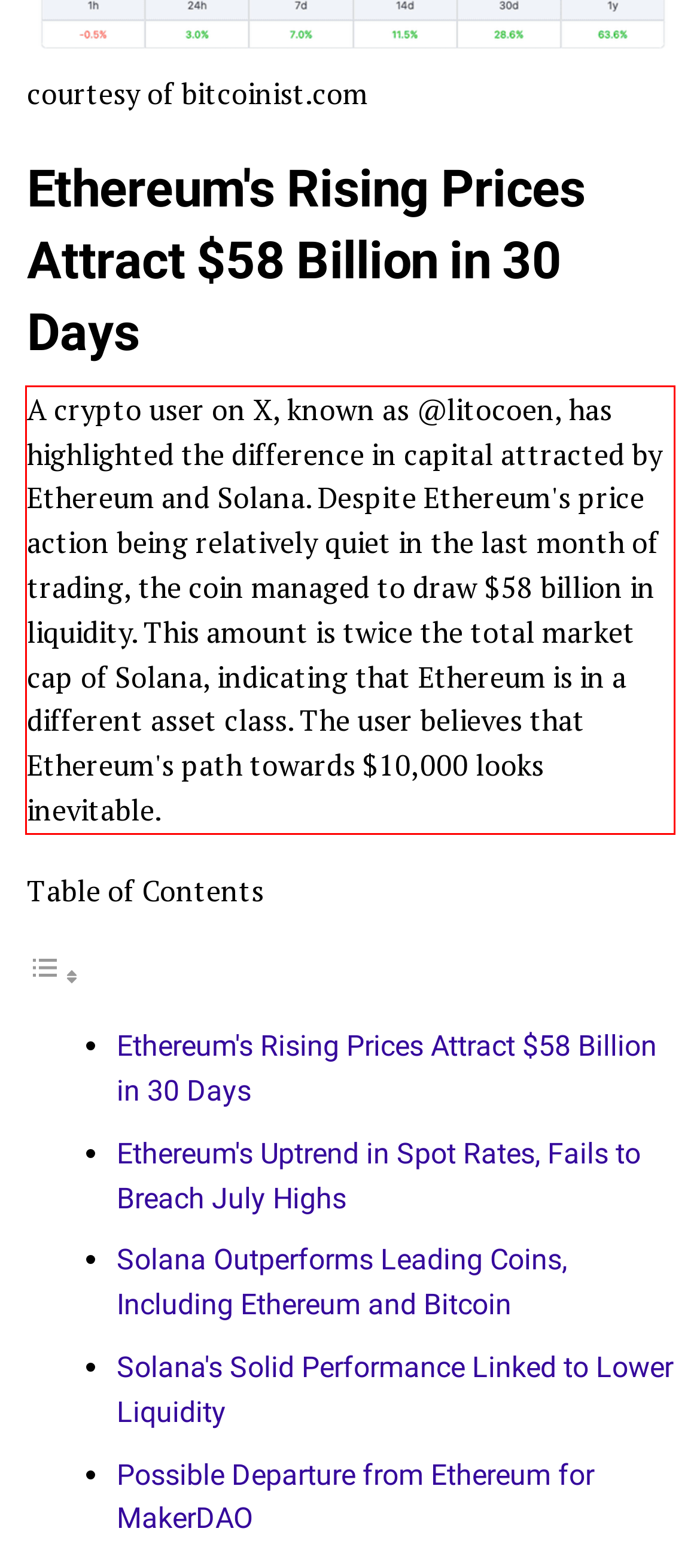You are provided with a screenshot of a webpage that includes a red bounding box. Extract and generate the text content found within the red bounding box.

A crypto user on X, known as @litocoen, has highlighted the difference in capital attracted by Ethereum and Solana. Despite Ethereum's price action being relatively quiet in the last month of trading, the coin managed to draw $58 billion in liquidity. This amount is twice the total market cap of Solana, indicating that Ethereum is in a different asset class. The user believes that Ethereum's path towards $10,000 looks inevitable.